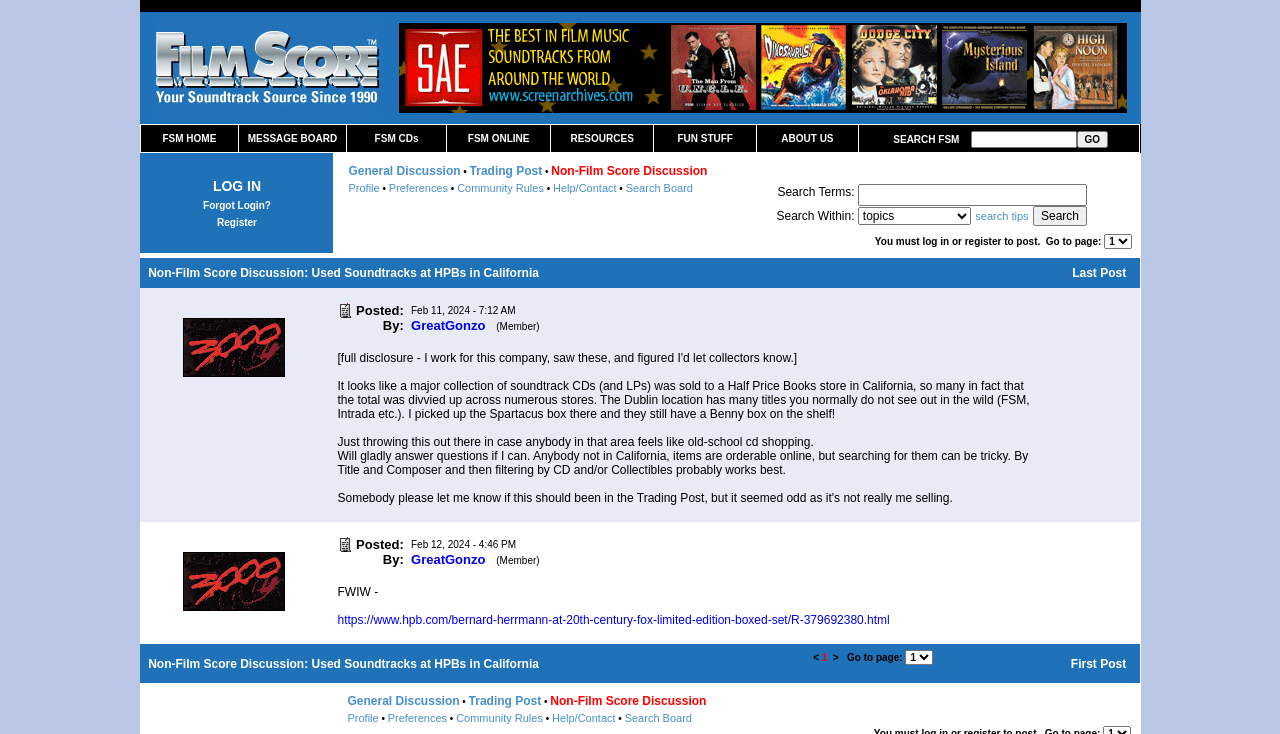What are the main categories on the website?
Please provide a comprehensive answer based on the contents of the image.

The main categories on the website can be found in the top navigation bar, which includes links to FSM HOME, MESSAGE BOARD, FSM CDs, FSM ONLINE, RESOURCES, FUN STUFF, and ABOUT US.